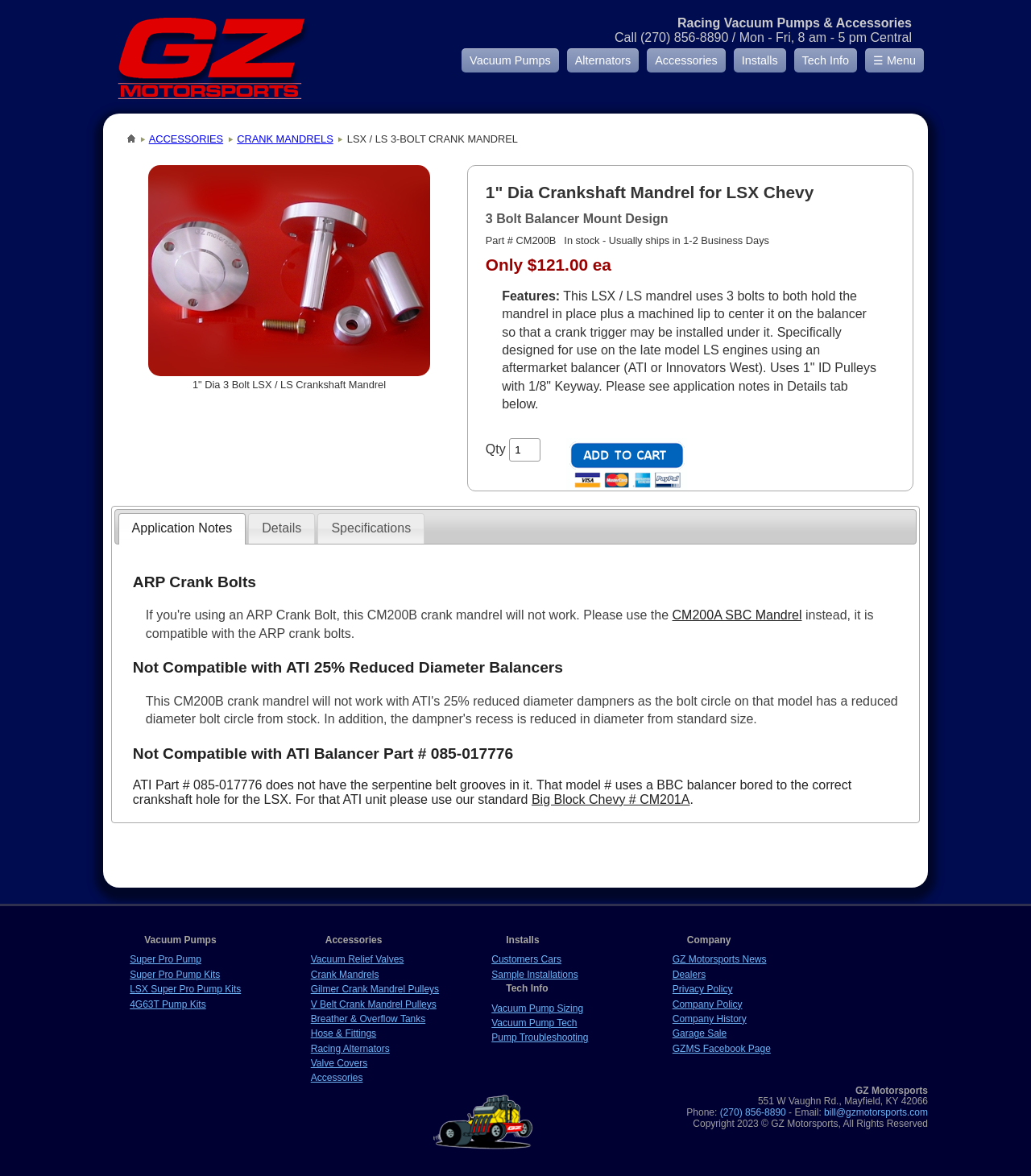What is the brand of the crankshaft mandrel?
Look at the screenshot and respond with a single word or phrase.

GZ Motorsports